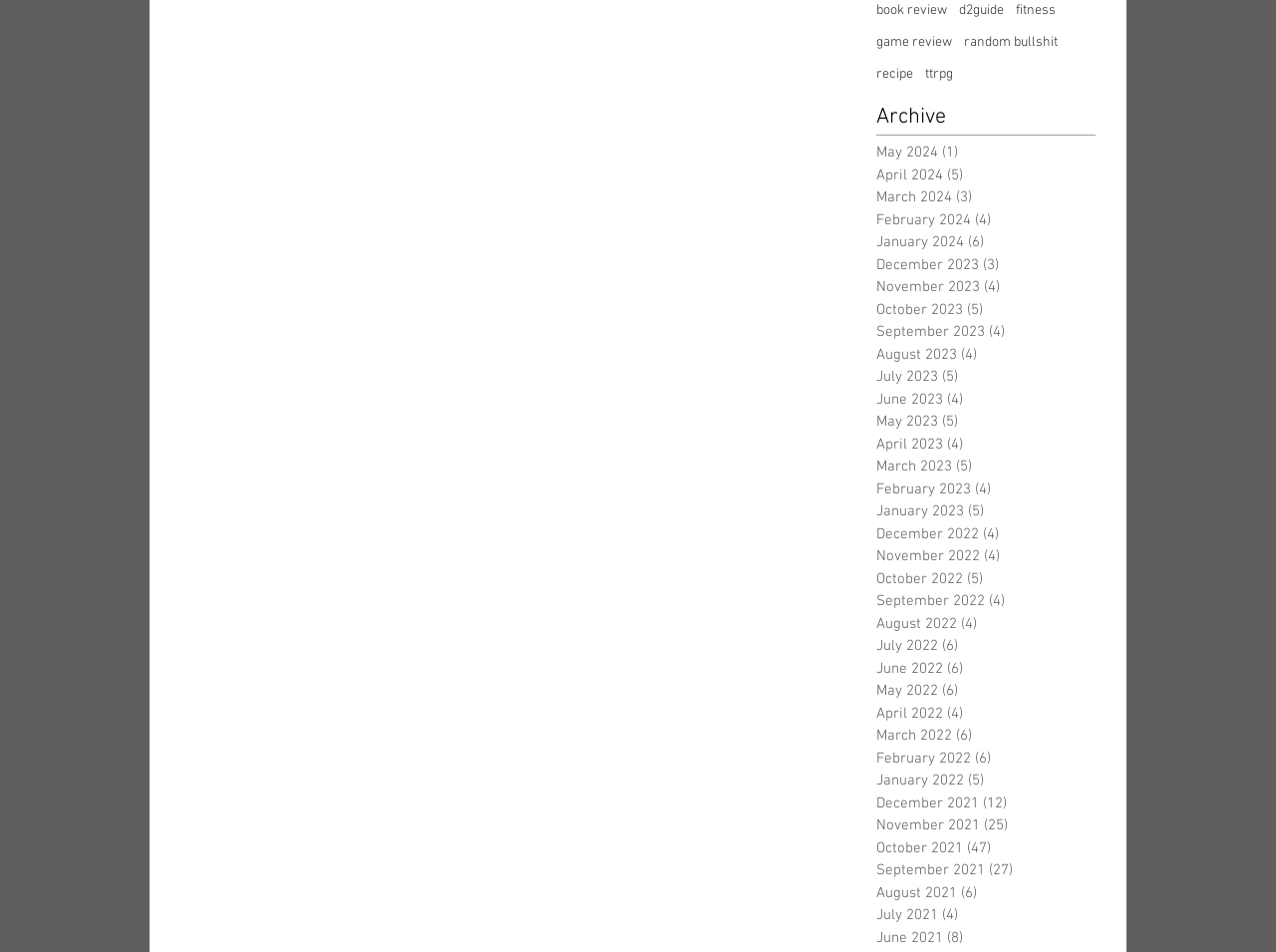Provide the bounding box coordinates of the area you need to click to execute the following instruction: "view May 2024 posts".

[0.687, 0.149, 0.851, 0.172]